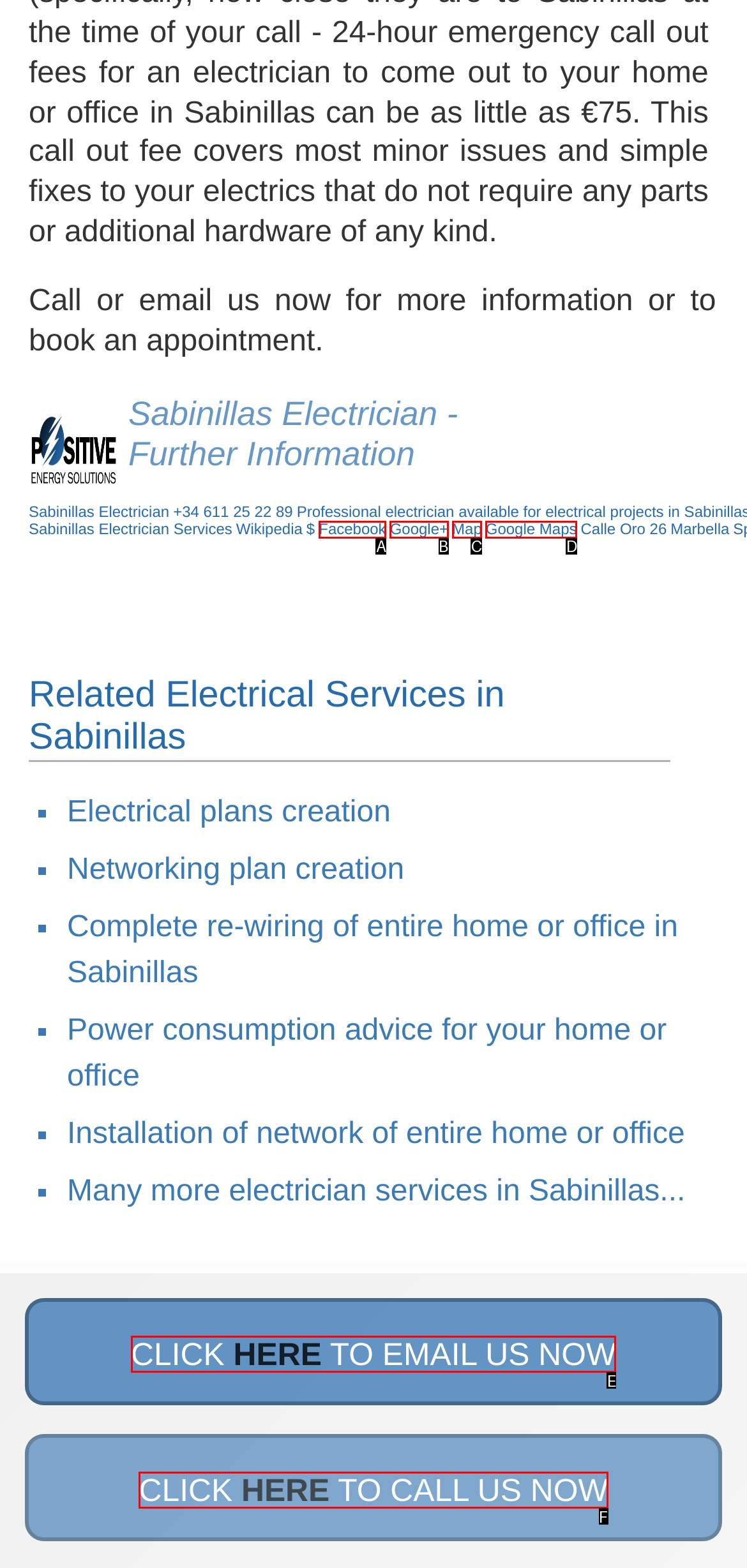Find the HTML element that matches the description provided: Google Maps
Answer using the corresponding option letter.

D